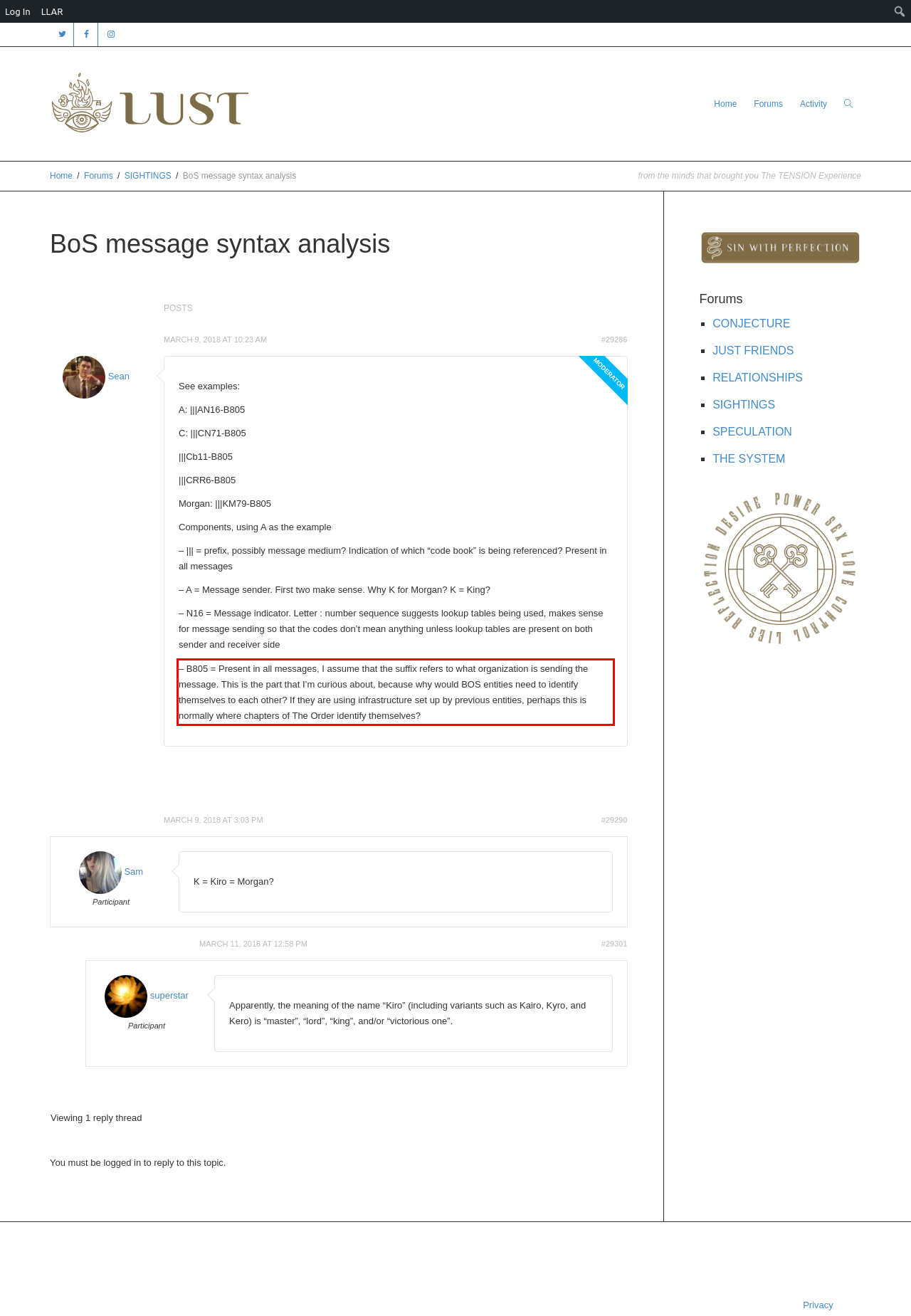Please examine the screenshot of the webpage and read the text present within the red rectangle bounding box.

– B805 = Present in all messages, I assume that the suffix refers to what organization is sending the message. This is the part that I’m curious about, because why would BOS entities need to identify themselves to each other? If they are using infrastructure set up by previous entities, perhaps this is normally where chapters of The Order identify themselves?